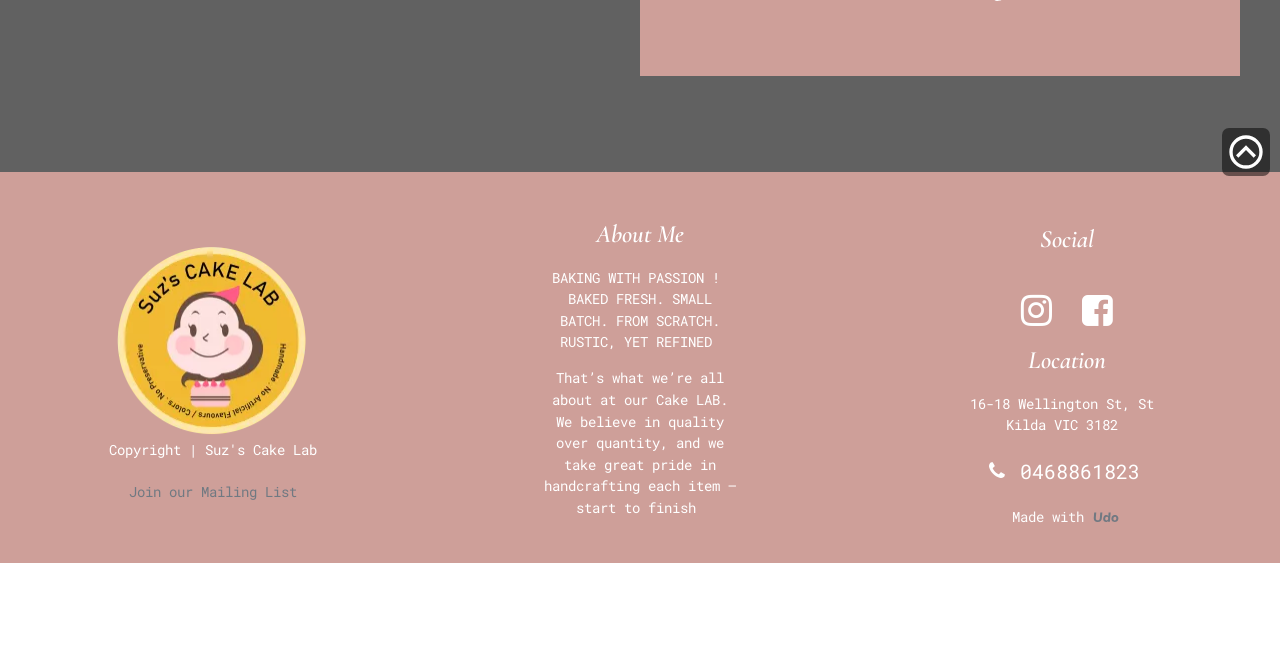Provide the bounding box coordinates of the HTML element this sentence describes: "admin".

None